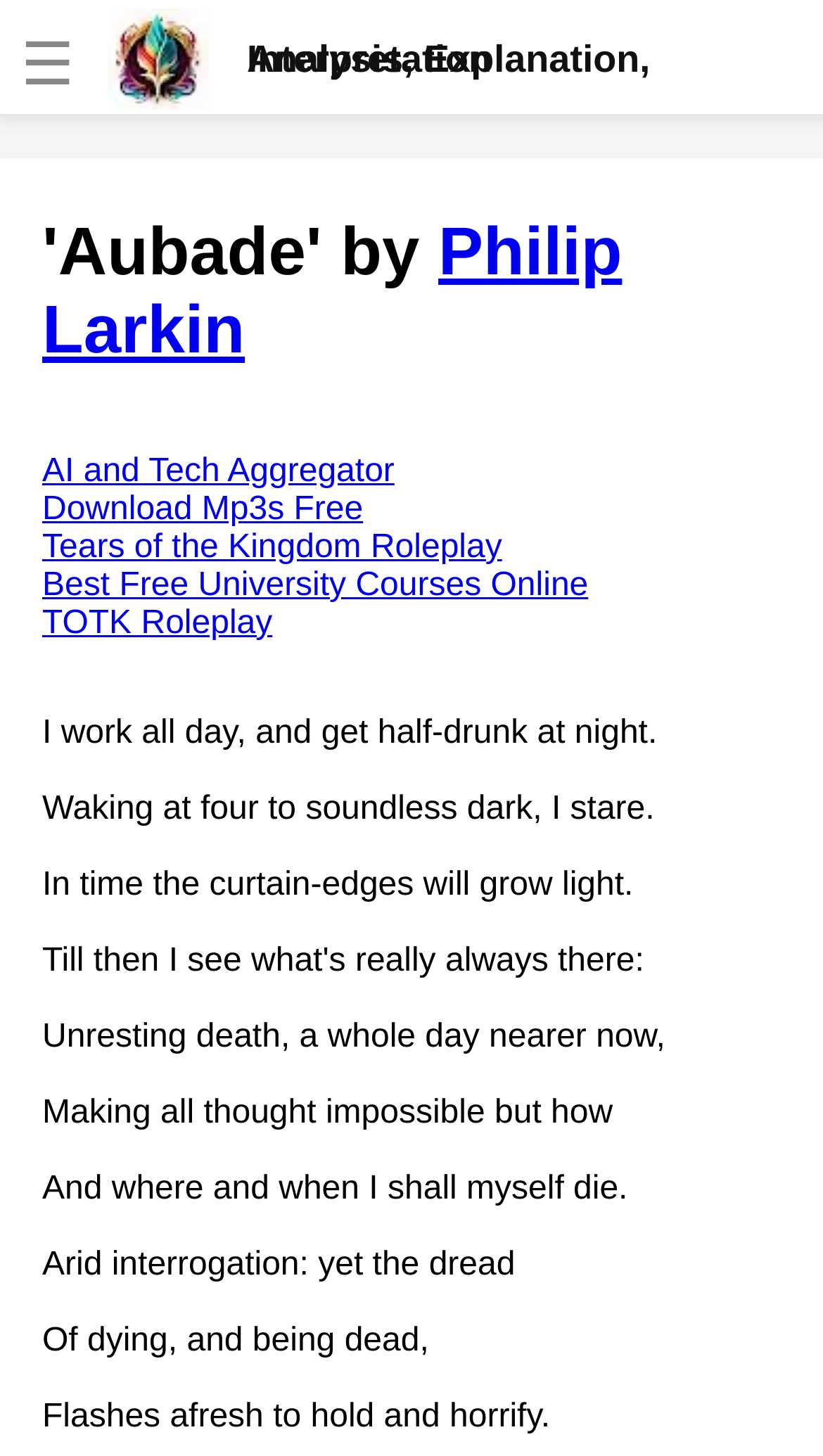Identify the bounding box coordinates of the clickable region necessary to fulfill the following instruction: "Click on the 'Philip Larkin' link". The bounding box coordinates should be four float numbers between 0 and 1, i.e., [left, top, right, bottom].

[0.051, 0.147, 0.756, 0.253]